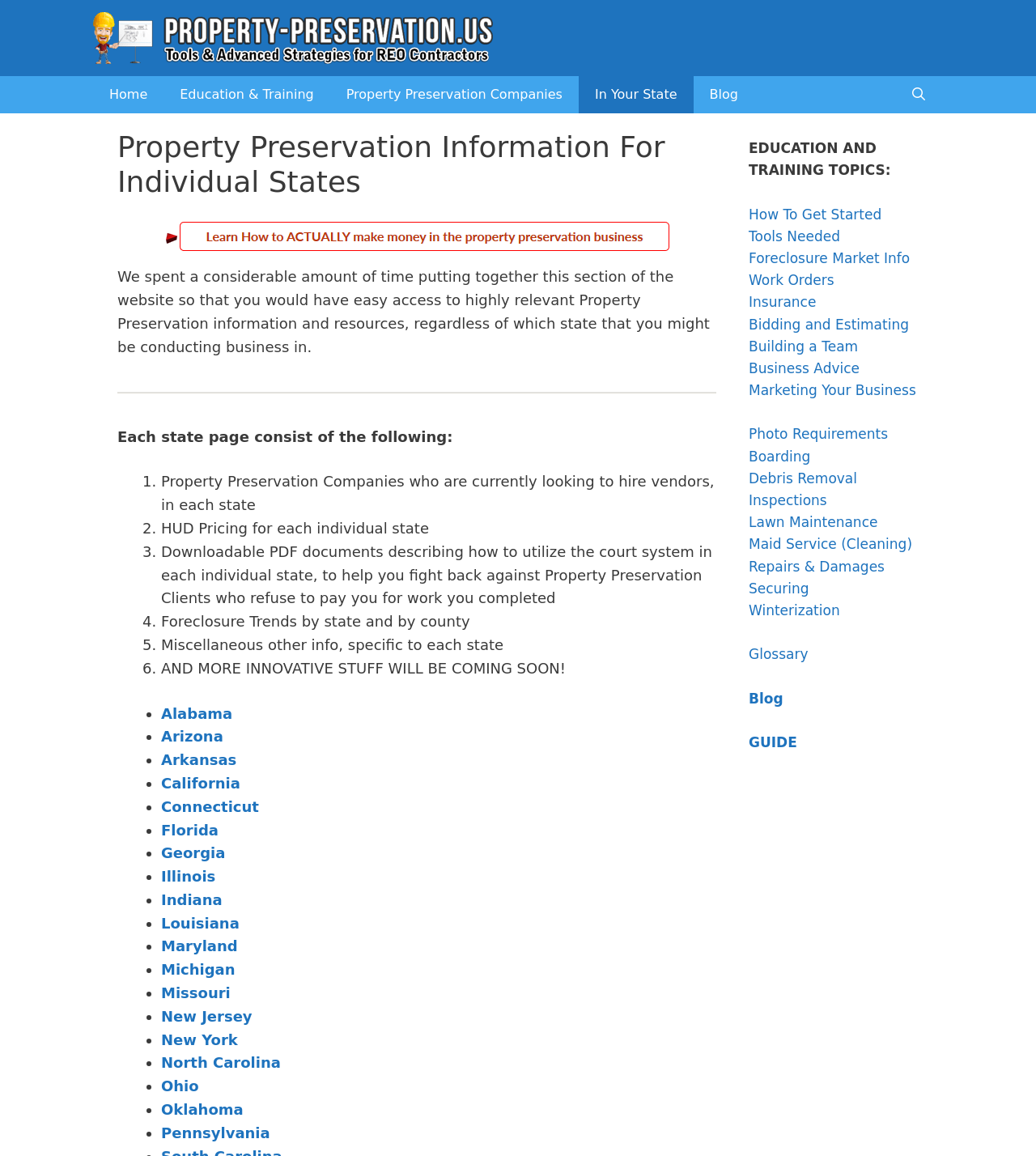What is the main topic of this webpage?
Please provide a comprehensive answer based on the contents of the image.

Based on the webpage's content, including the banner, navigation links, and static text, it is clear that the main topic of this webpage is Property Preservation, specifically providing information and resources for each of the 50 states.